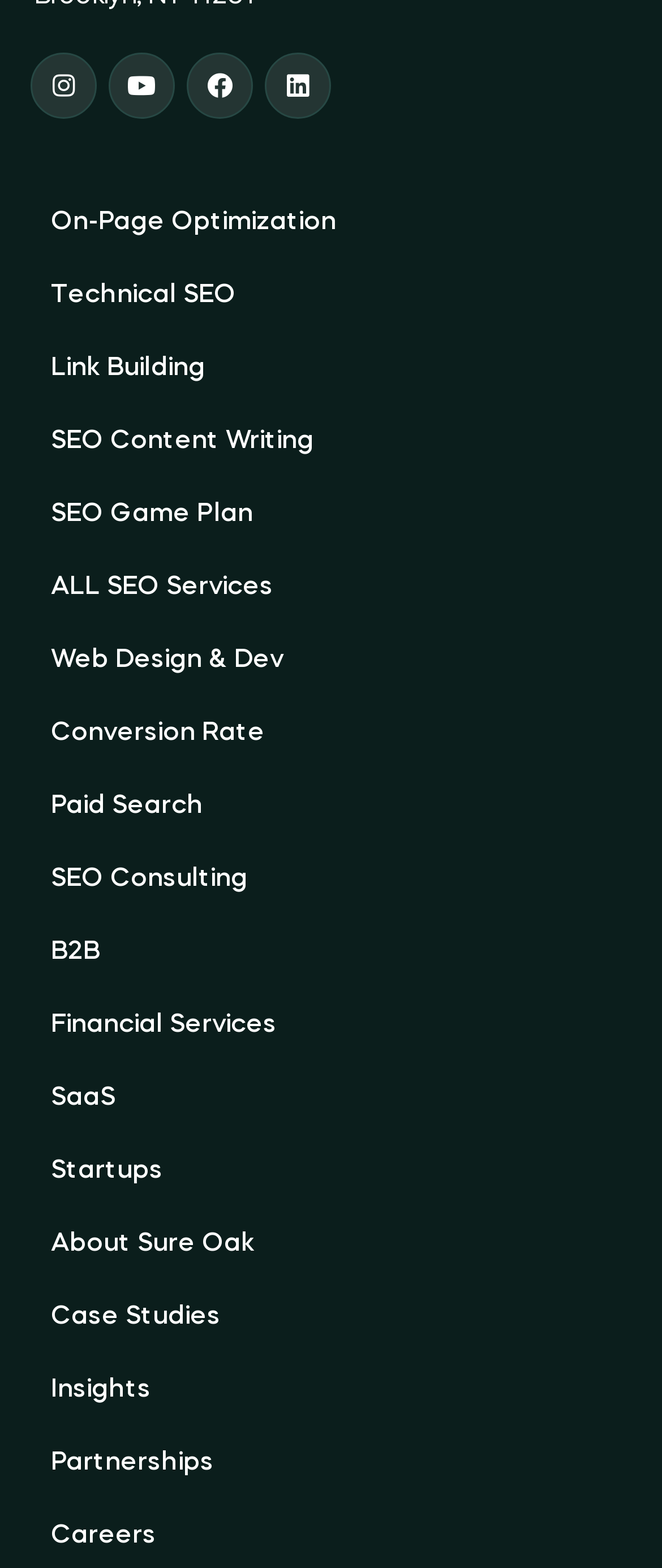Please find the bounding box coordinates of the element that you should click to achieve the following instruction: "Click on the Facebook icon". The coordinates should be presented as four float numbers between 0 and 1: [left, top, right, bottom].

None